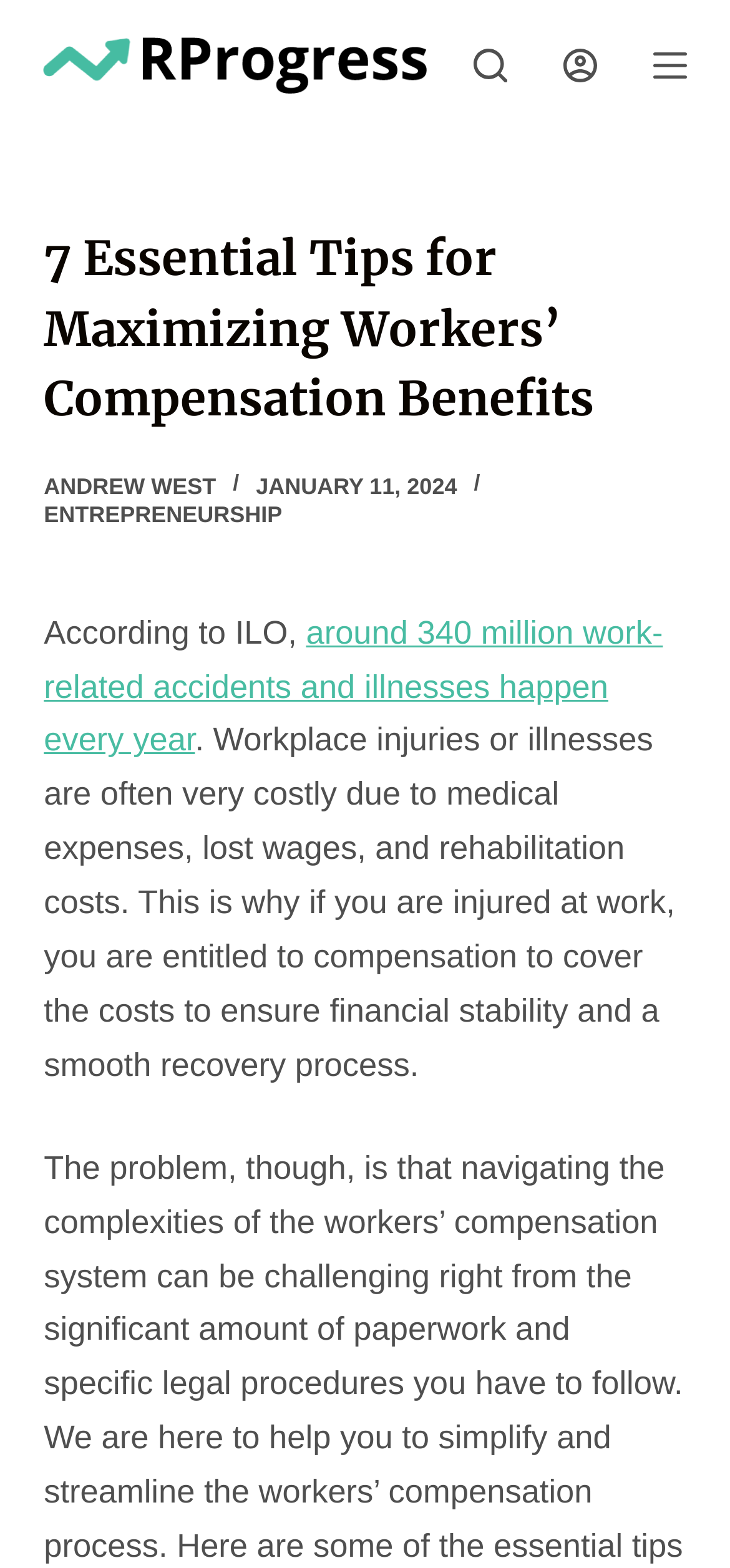Please locate and generate the primary heading on this webpage.

7 Essential Tips for Maximizing Workers’ Compensation Benefits